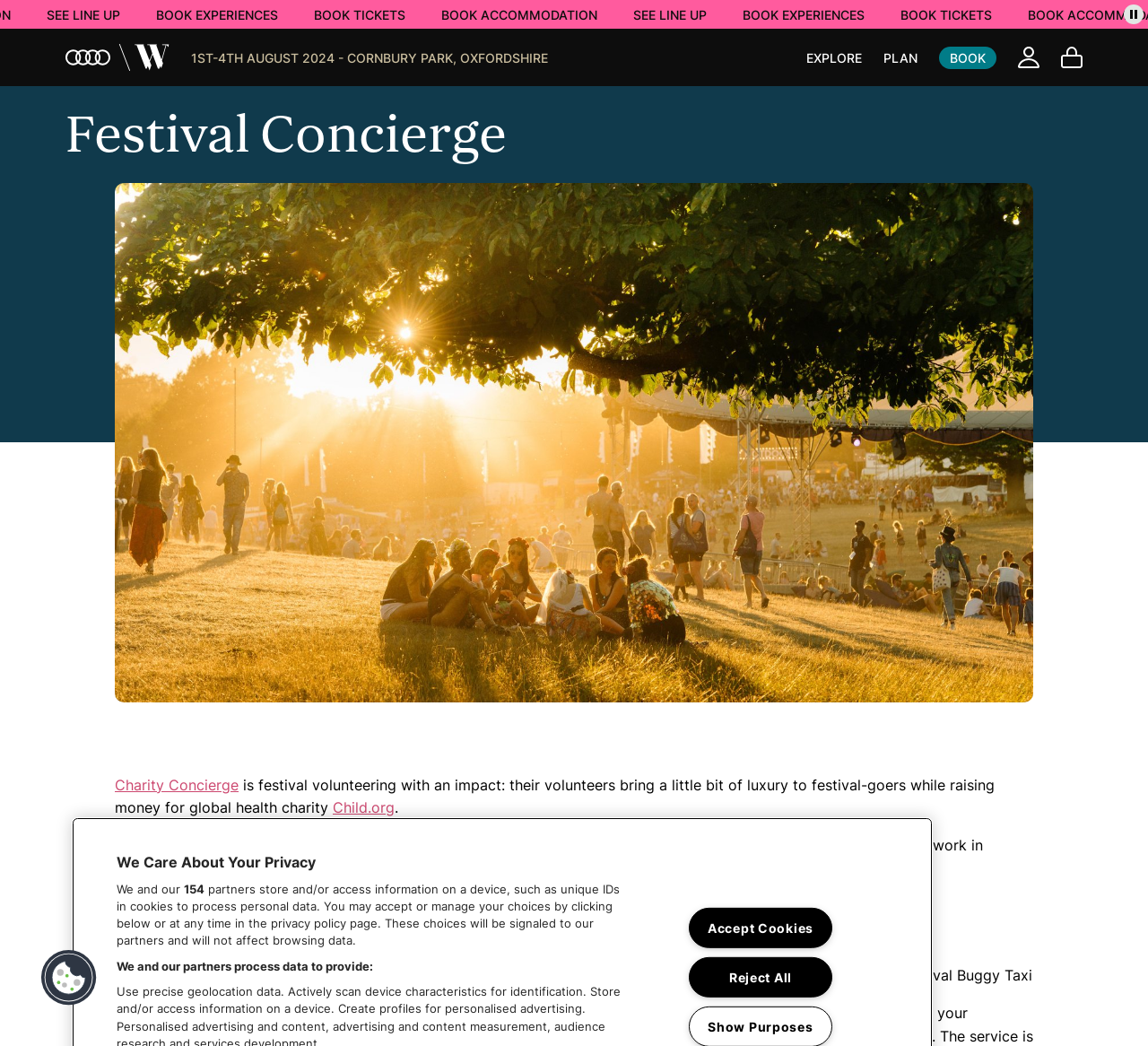Determine the bounding box coordinates of the element's region needed to click to follow the instruction: "Plan your trip". Provide these coordinates as four float numbers between 0 and 1, formatted as [left, top, right, bottom].

[0.77, 0.048, 0.799, 0.062]